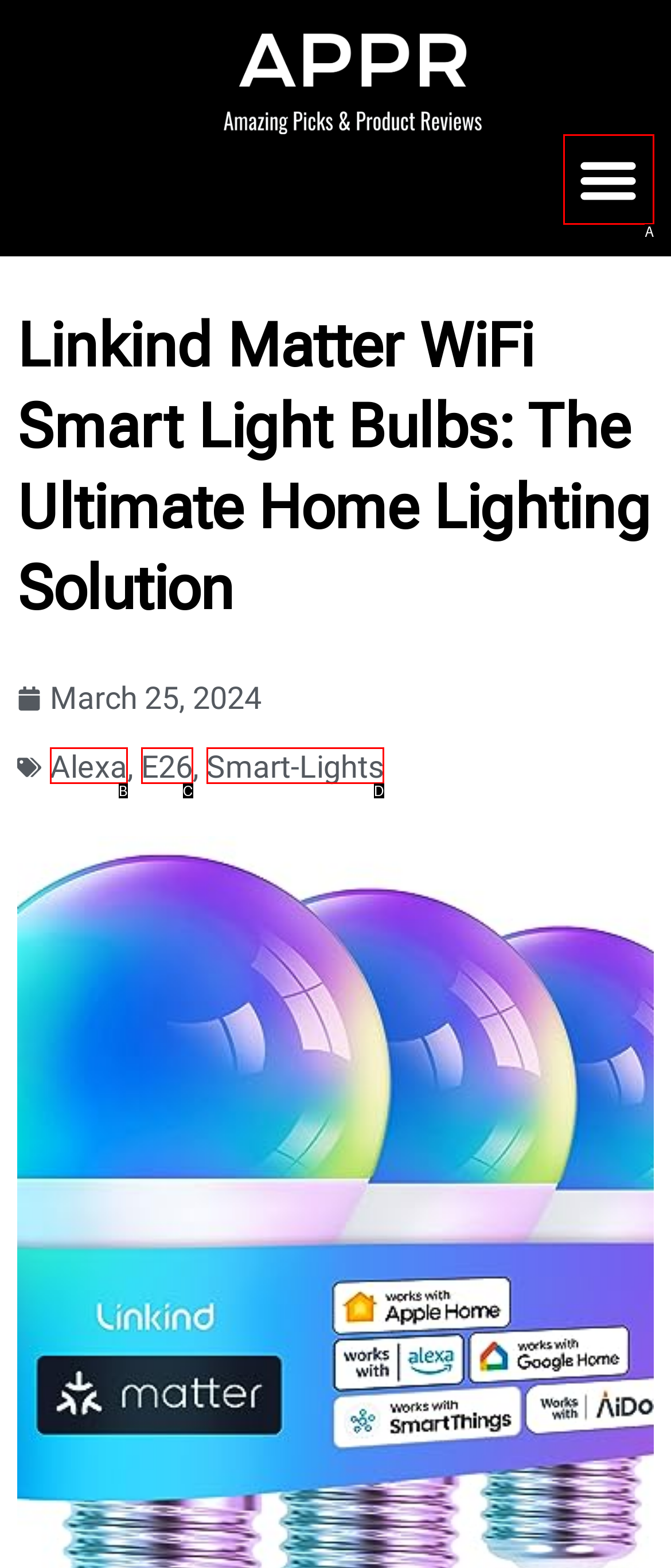Based on the given description: Menu, identify the correct option and provide the corresponding letter from the given choices directly.

A